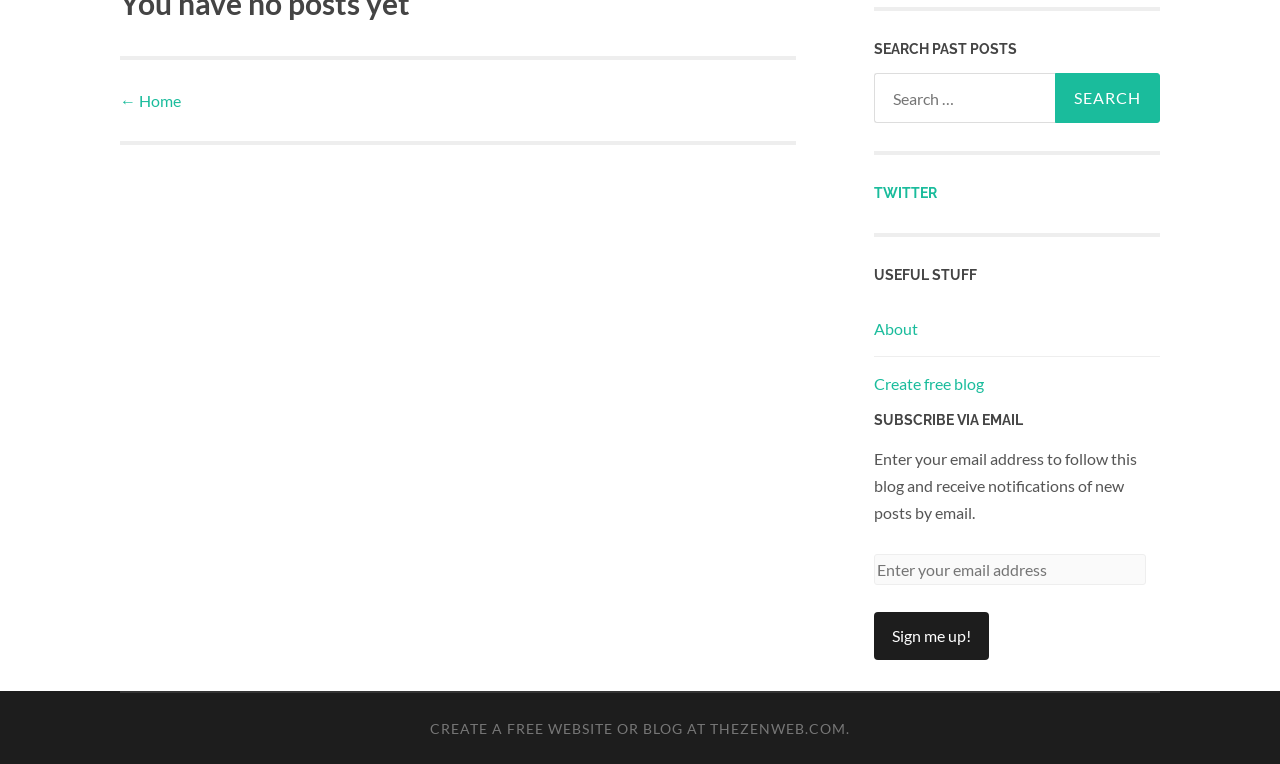Based on the provided description, "Afrobeat Fusion at Its Finest", find the bounding box of the corresponding UI element in the screenshot.

None